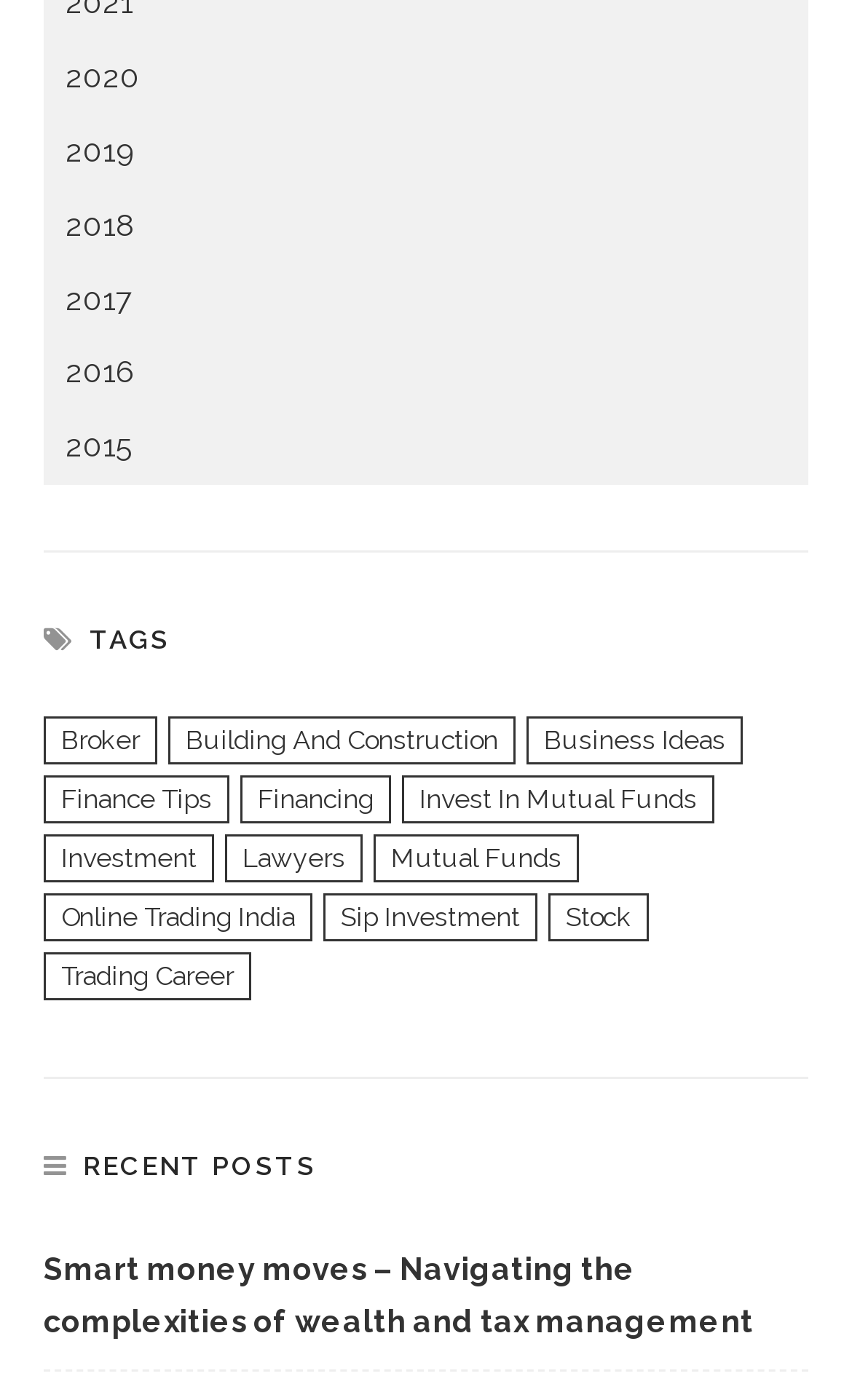Answer the question below in one word or phrase:
What is the first tag listed?

Broker